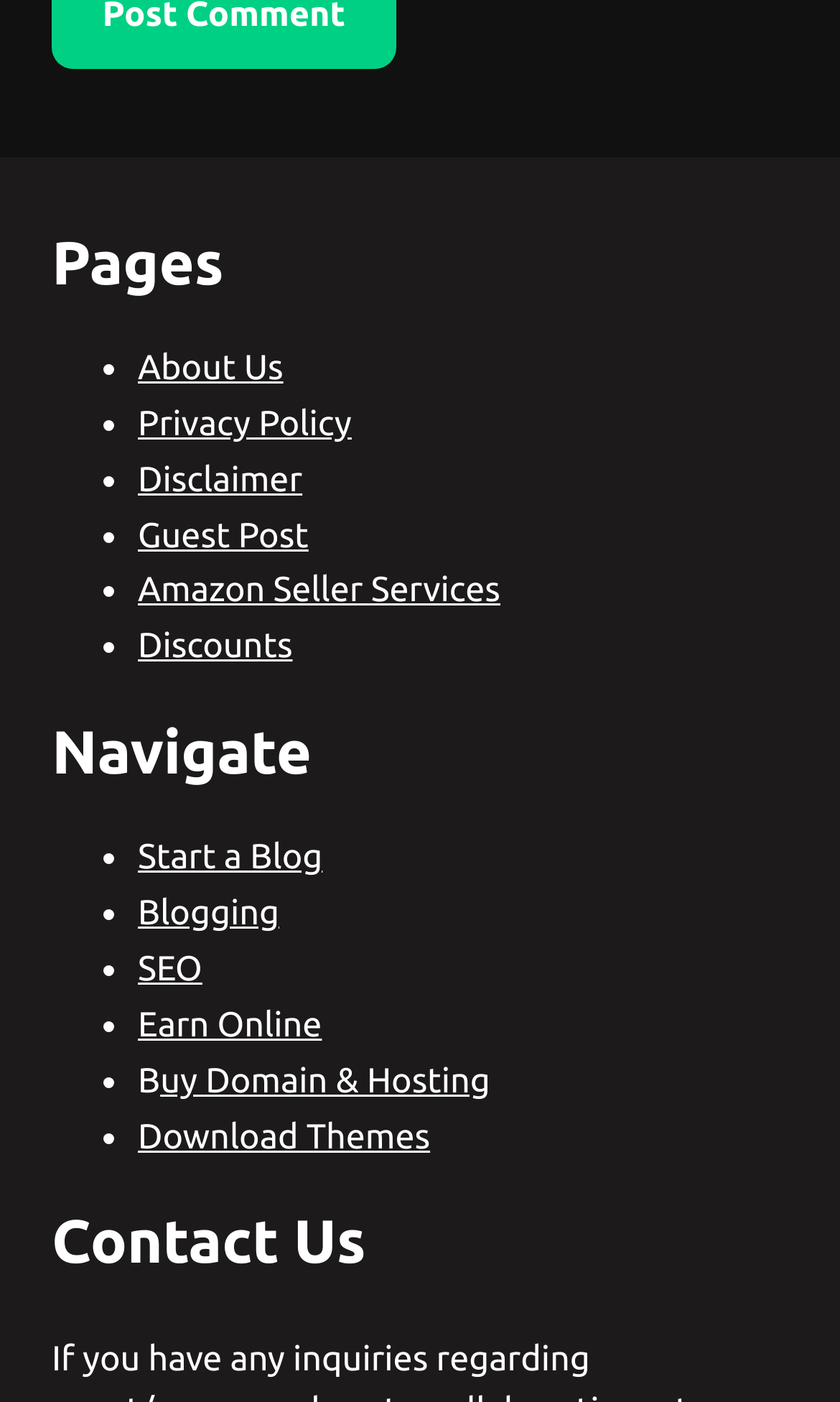Given the description "Polski", determine the bounding box of the corresponding UI element.

None